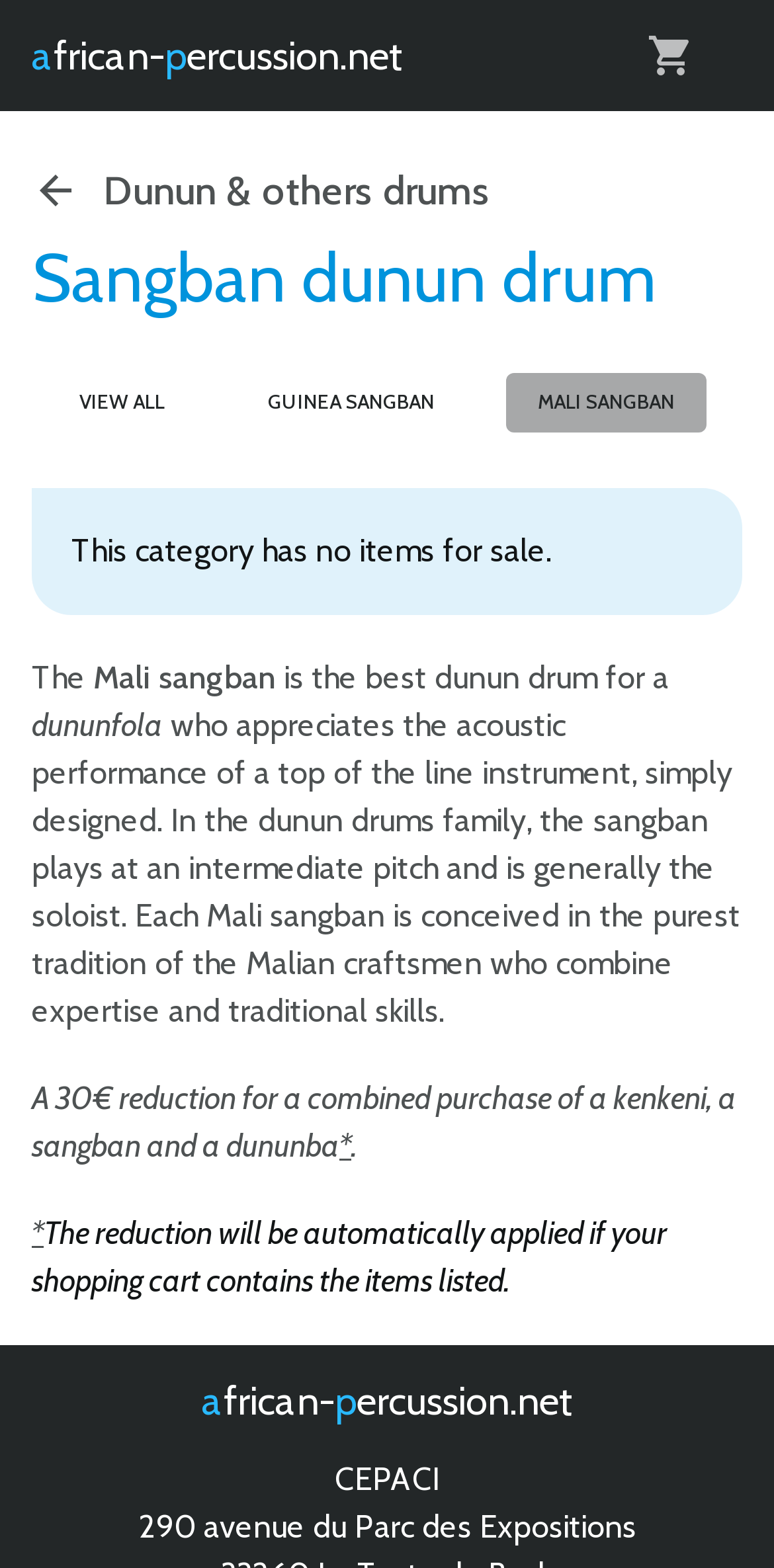Please determine the bounding box of the UI element that matches this description: african-percussion.net. The coordinates should be given as (top-left x, top-left y, bottom-right x, bottom-right y), with all values between 0 and 1.

[0.229, 0.863, 0.771, 0.924]